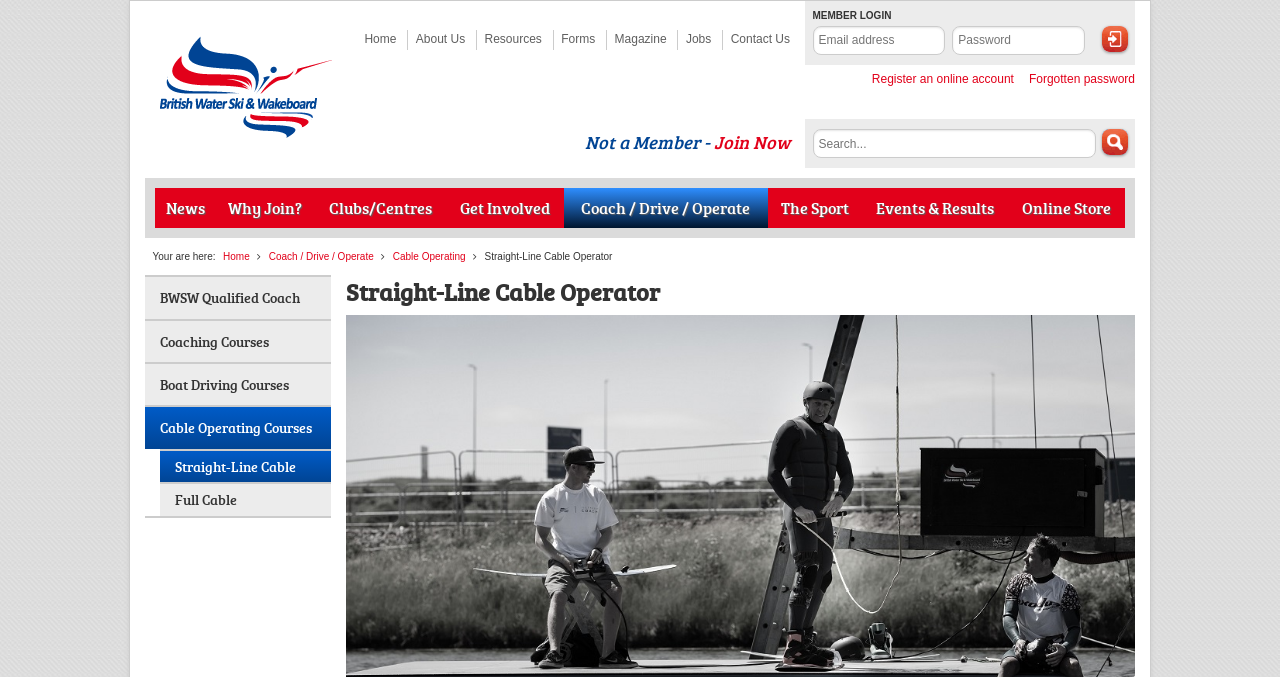Kindly determine the bounding box coordinates for the area that needs to be clicked to execute this instruction: "view coaching courses".

[0.113, 0.471, 0.259, 0.535]